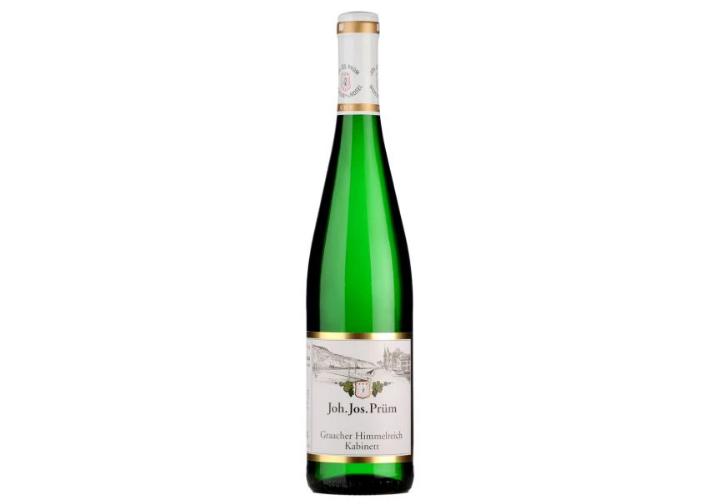What is the color of the glass bottle?
Answer with a single word or phrase by referring to the visual content.

Green